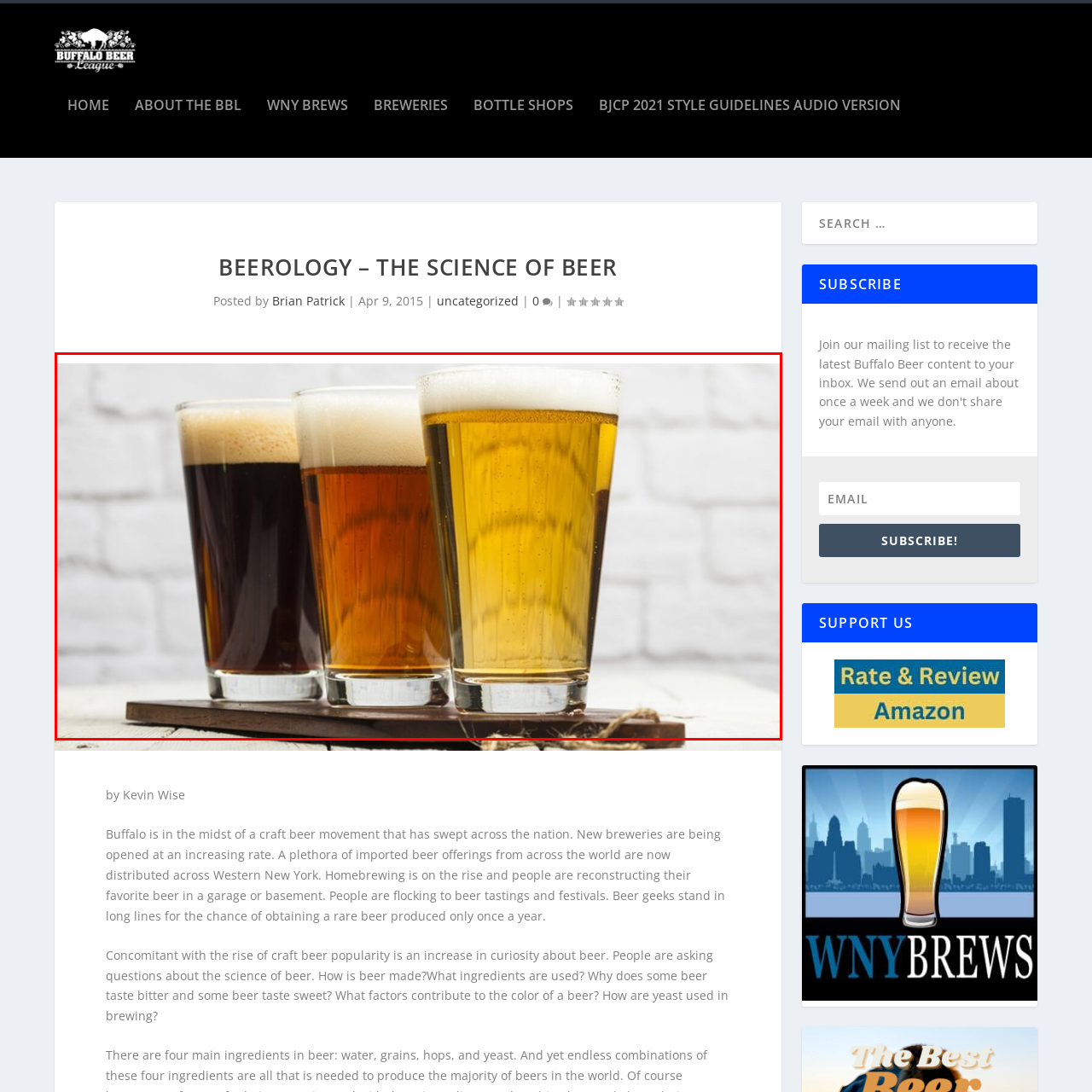What is the background of the image?
Carefully examine the content inside the red bounding box and give a detailed response based on what you observe.

The caption states that the three beers are elegantly arranged on a wooden paddle, set against a softly lit backdrop of a textured white wall, emphasizing the artisanal aspect of craft brewing and inviting viewers to explore the varied flavors of this popular beverage.